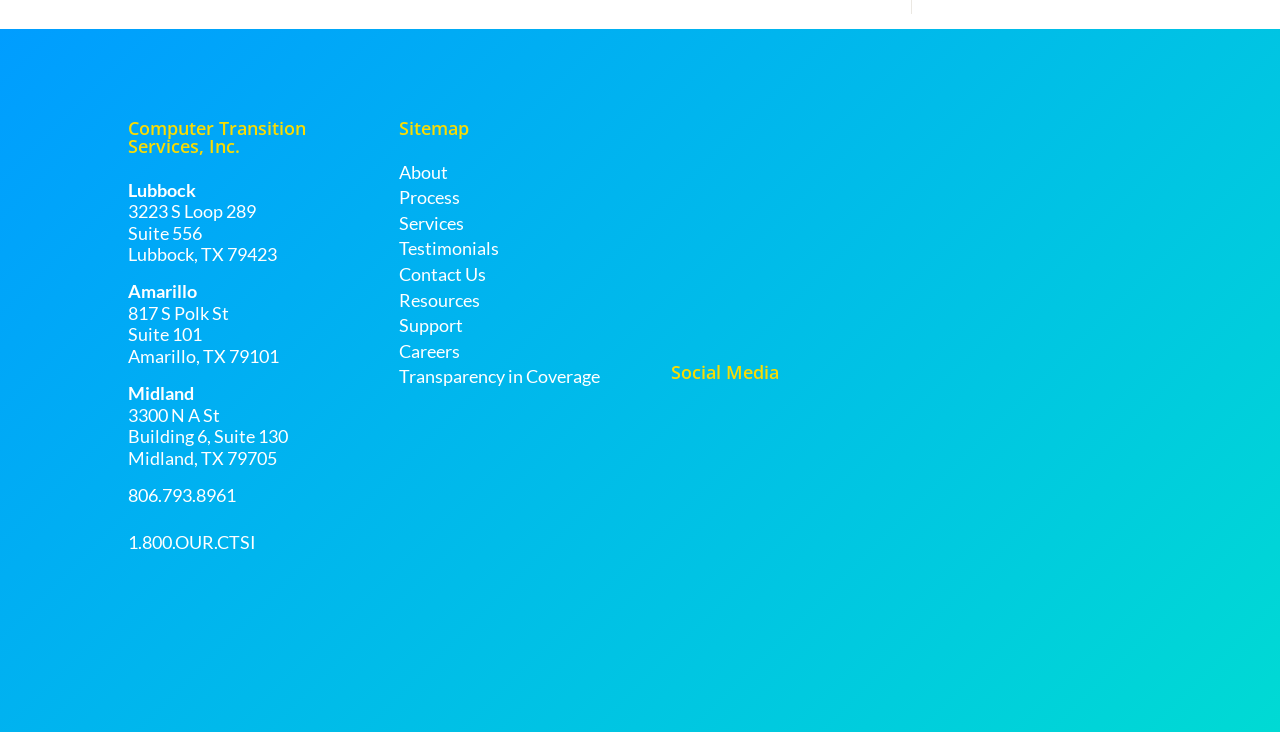How many social media platforms are linked on the webpage? Examine the screenshot and reply using just one word or a brief phrase.

3